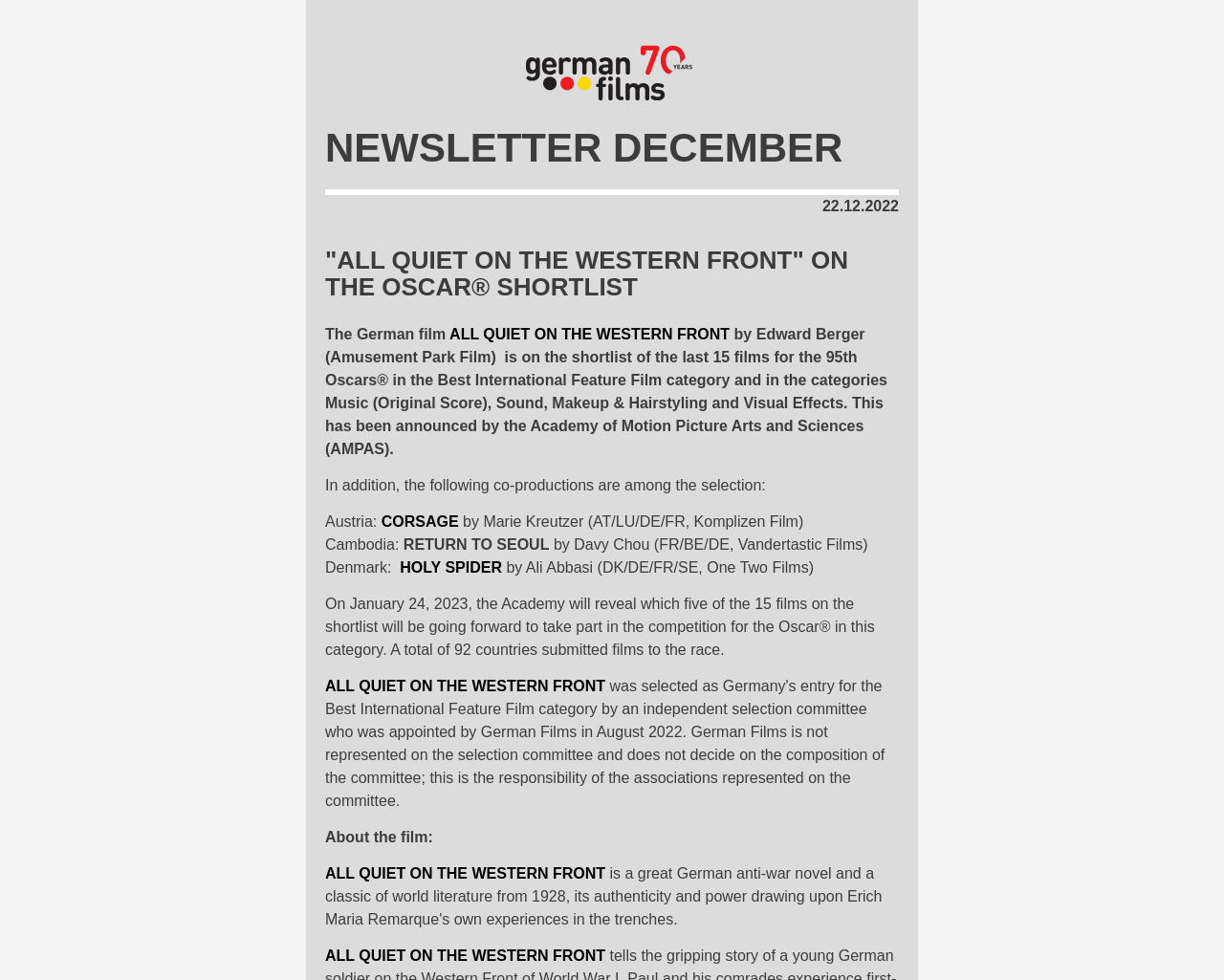When will the Academy reveal the final Oscar nominees?
Kindly offer a comprehensive and detailed response to the question.

The text states that 'On January 24, 2023, the Academy will reveal which five of the 15 films on the shortlist will be going forward to take part in the competition for the Oscar in this category.' This information is provided in the paragraph discussing the Oscar nominations.